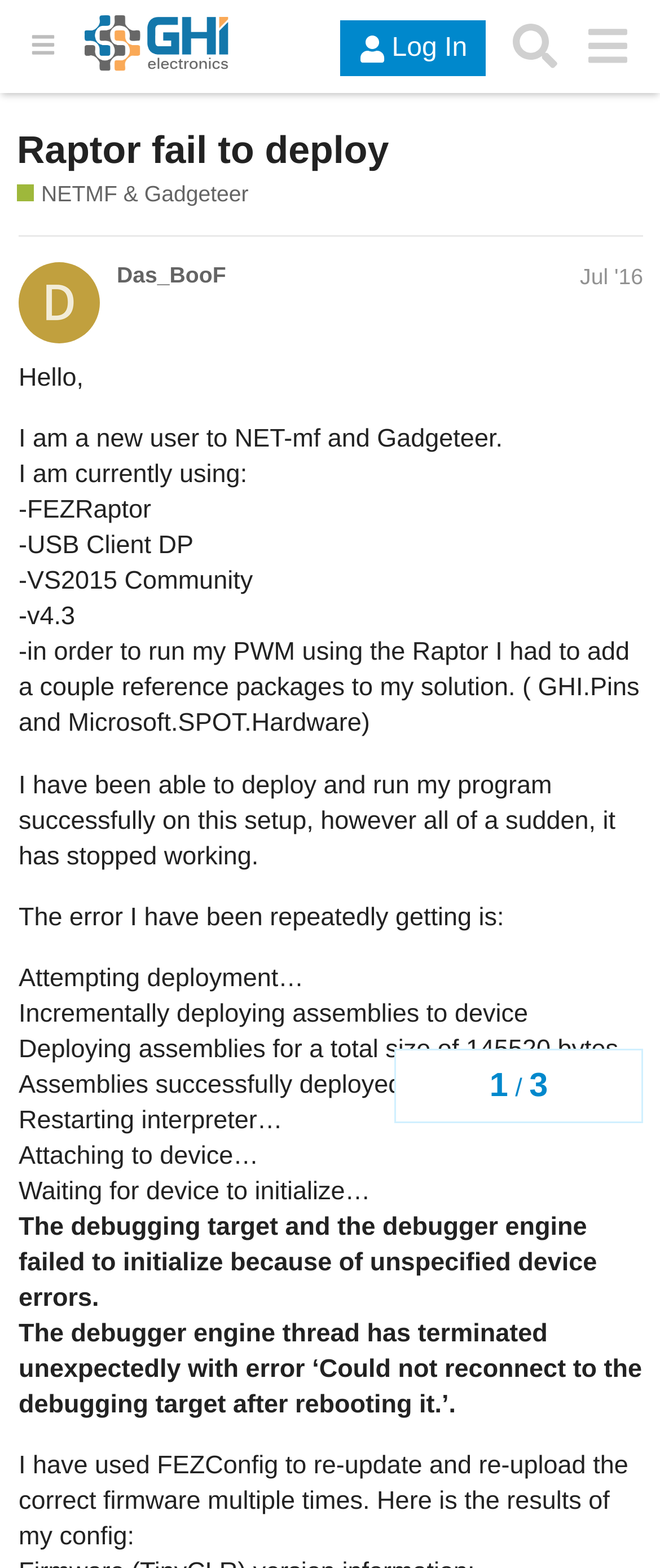Please find the bounding box coordinates of the element that needs to be clicked to perform the following instruction: "Open the primary menu". The bounding box coordinates should be four float numbers between 0 and 1, represented as [left, top, right, bottom].

None